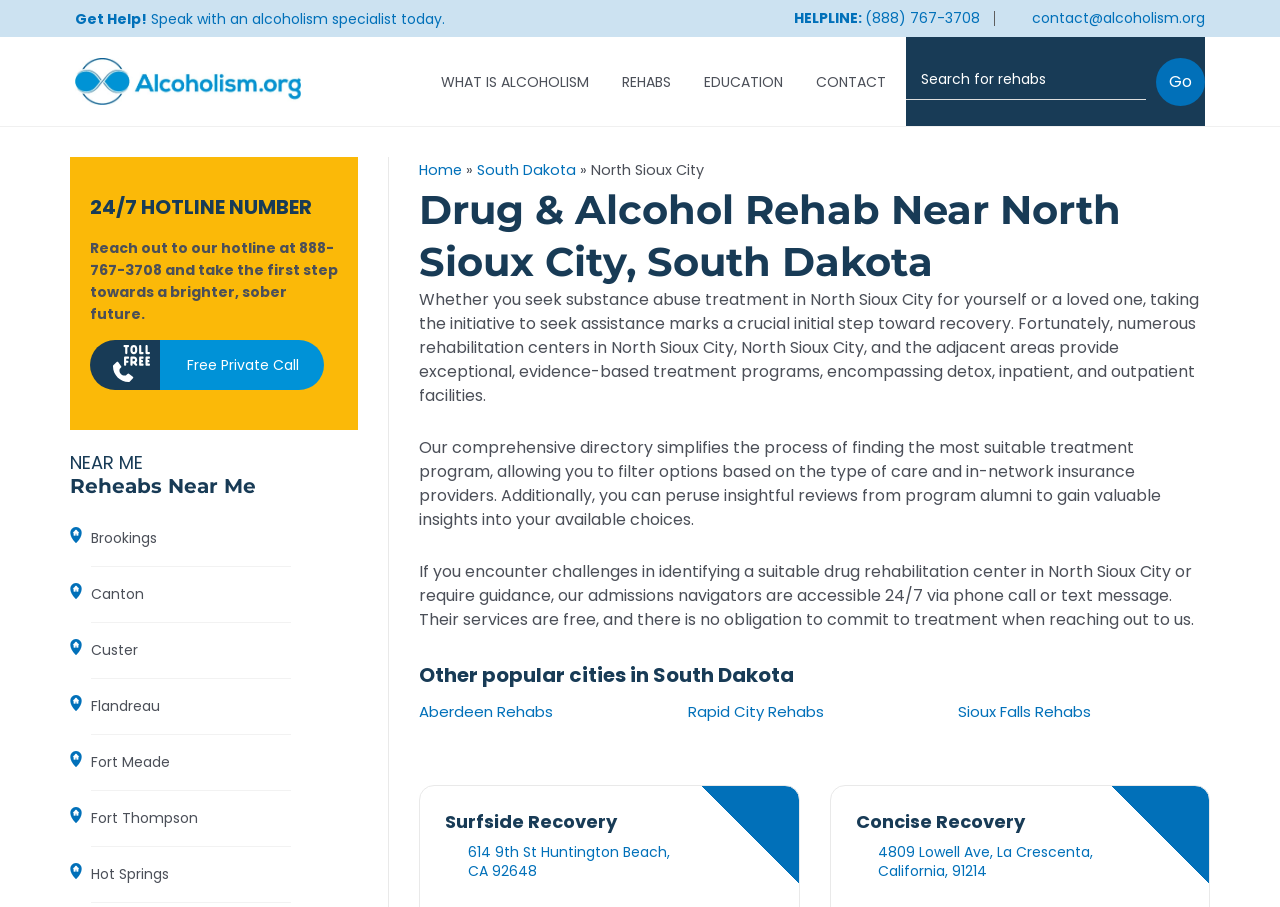What is the hotline number?
Using the information presented in the image, please offer a detailed response to the question.

I found the hotline number by looking at the StaticText element with the text 'HELPLINE:' and the adjacent StaticText element with the text '(888) 767-3708'.